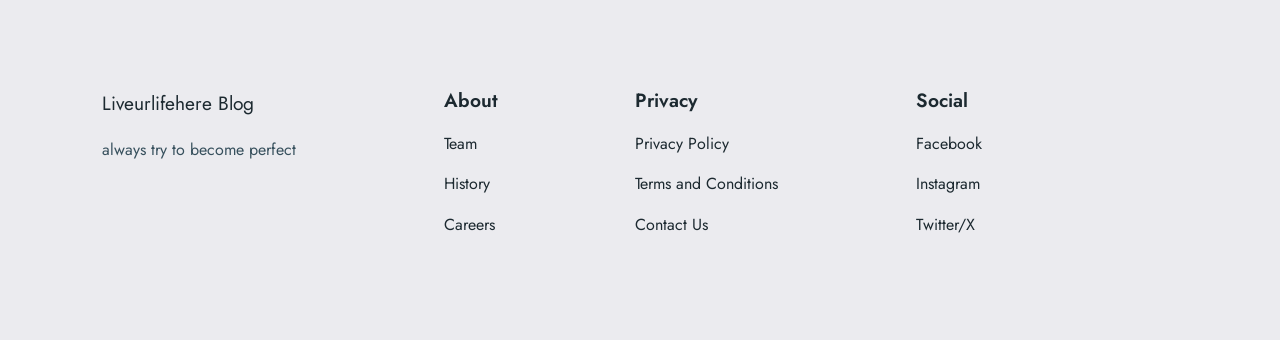Determine the bounding box for the described HTML element: "History". Ensure the coordinates are four float numbers between 0 and 1 in the format [left, top, right, bottom].

[0.347, 0.507, 0.383, 0.58]